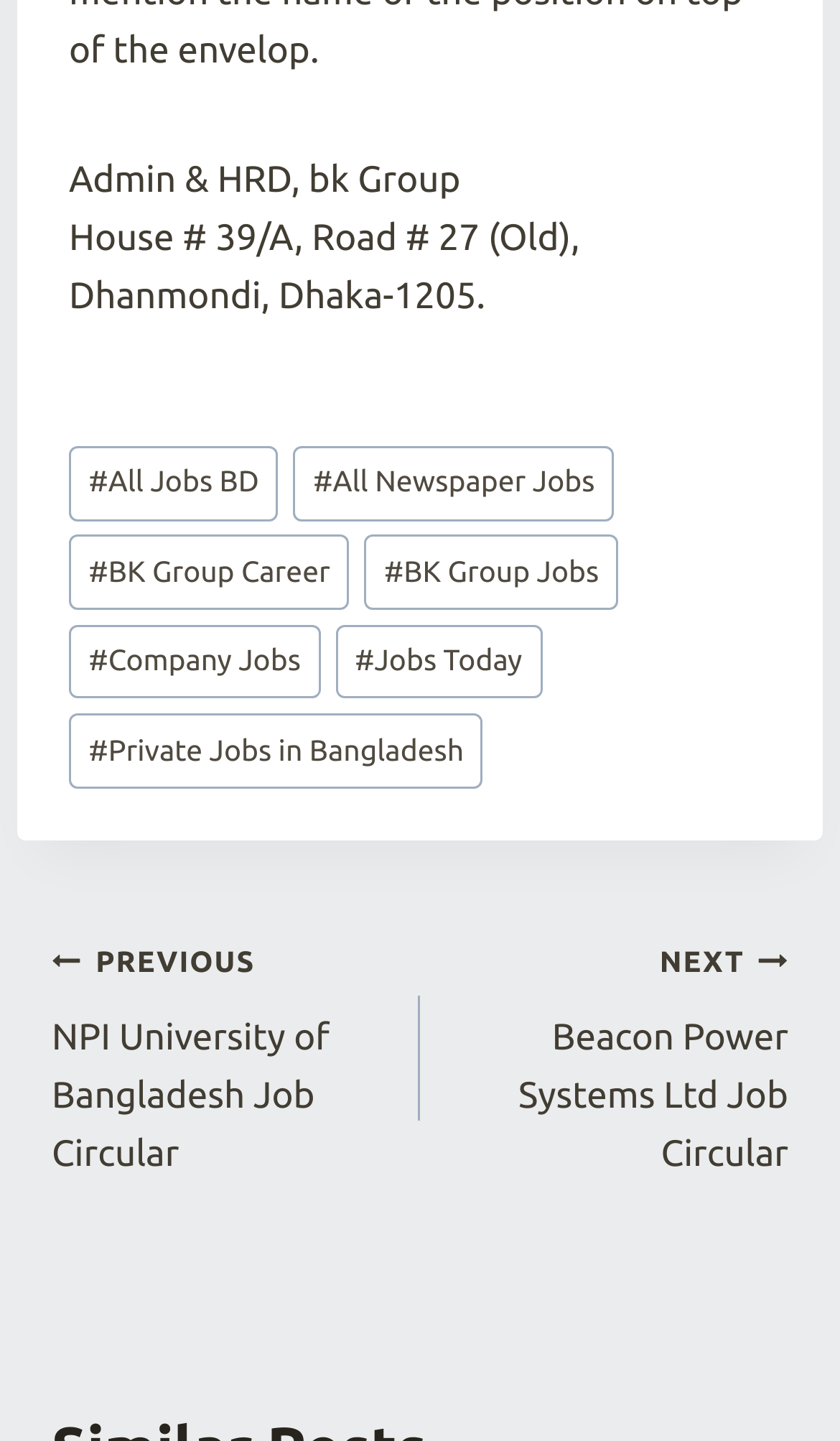What is the address of BK Group?
Look at the image and respond with a one-word or short-phrase answer.

House # 39/A, Road # 27 (Old), Dhanmondi, Dhaka-1205.